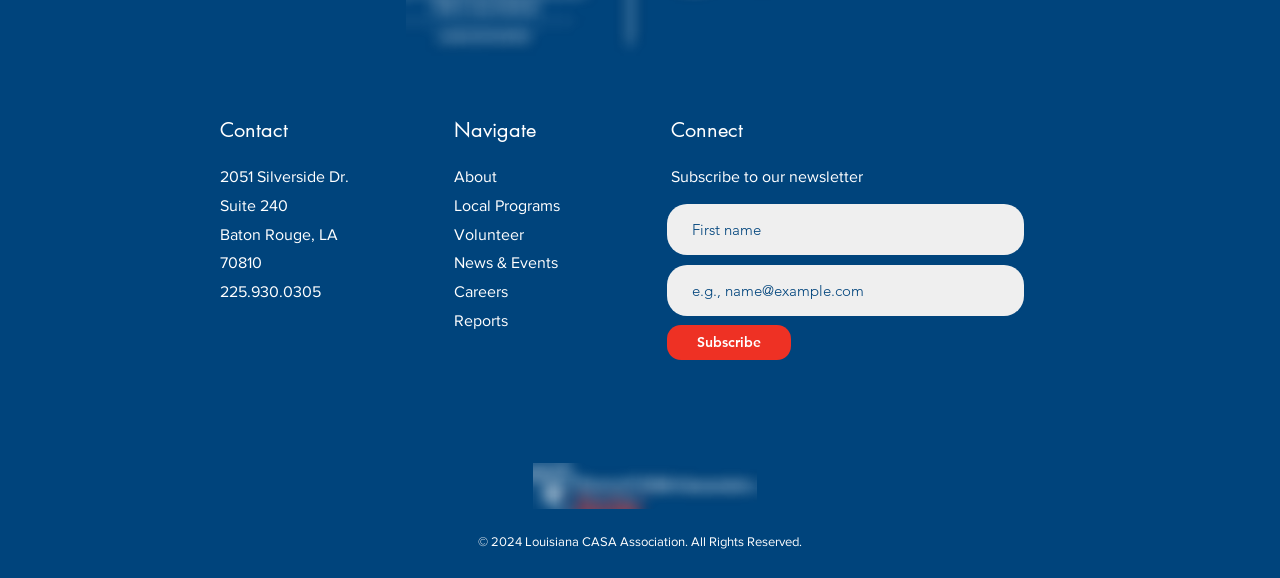Determine the bounding box coordinates of the region that needs to be clicked to achieve the task: "Subscribe to the newsletter".

[0.521, 0.562, 0.618, 0.622]